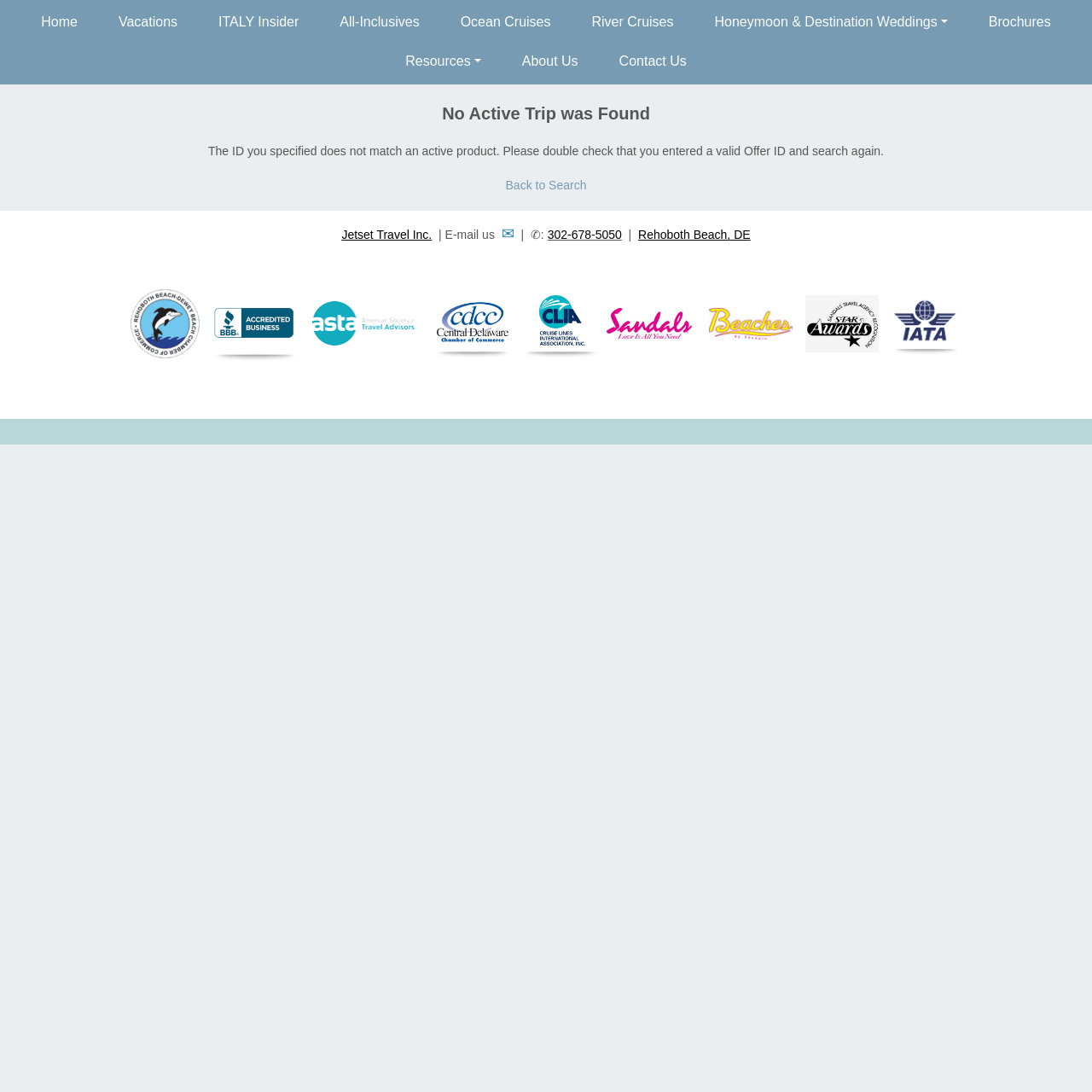What is the name of the travel company?
Look at the image and answer the question using a single word or phrase.

Jetset Travel Inc.